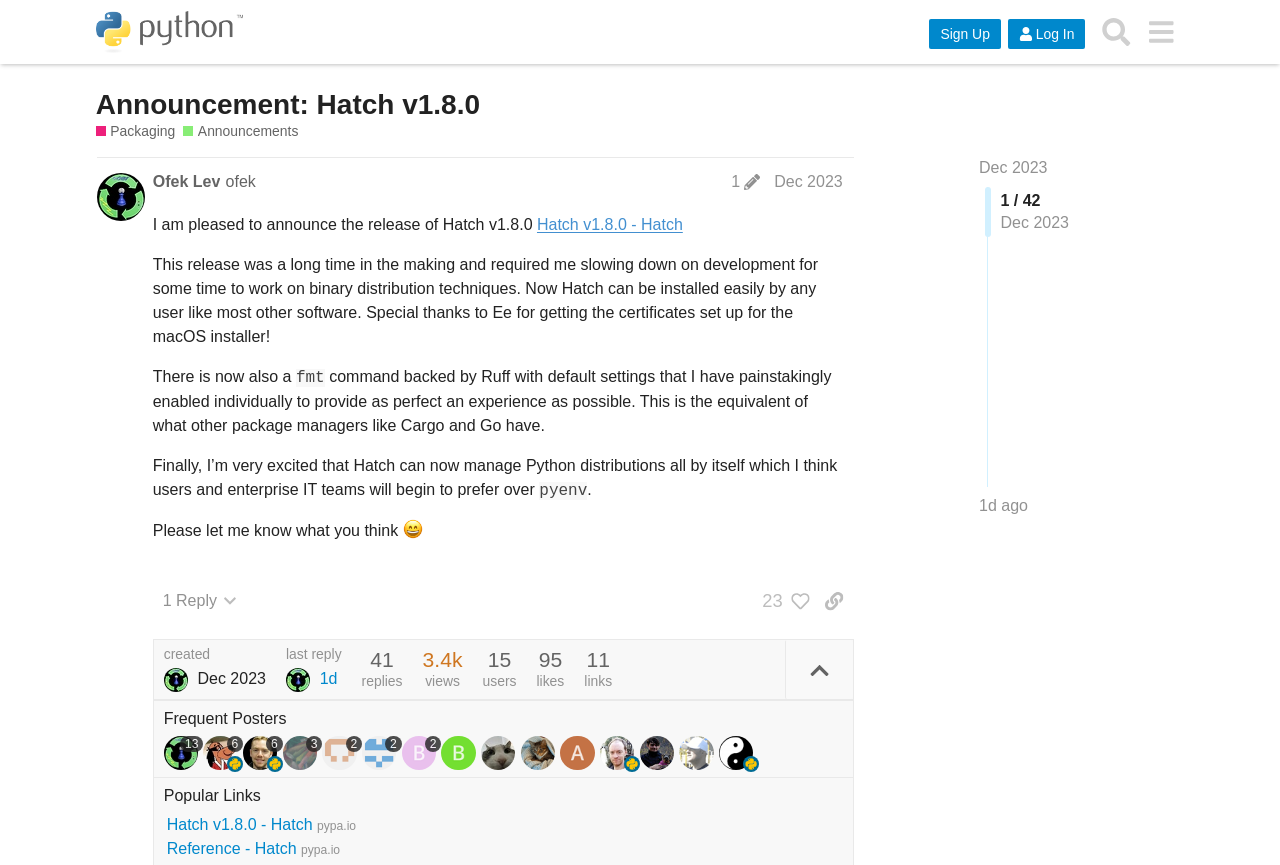Give a one-word or one-phrase response to the question:
What is the alternative to pyenv mentioned in the post?

Hatch